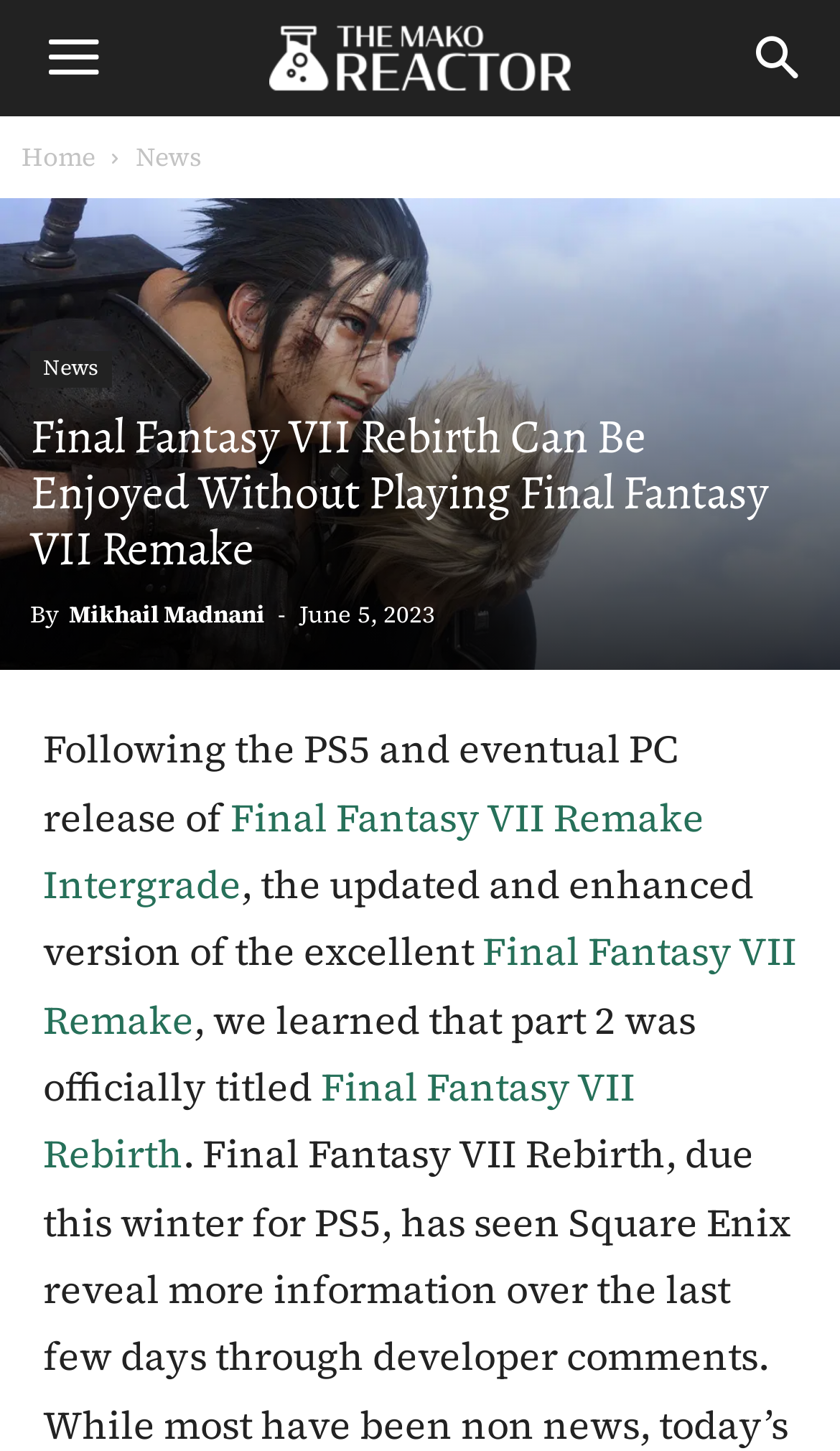Determine the bounding box for the UI element as described: "Final Fantasy VII Remake Intergrade". The coordinates should be represented as four float numbers between 0 and 1, formatted as [left, top, right, bottom].

[0.051, 0.544, 0.838, 0.628]